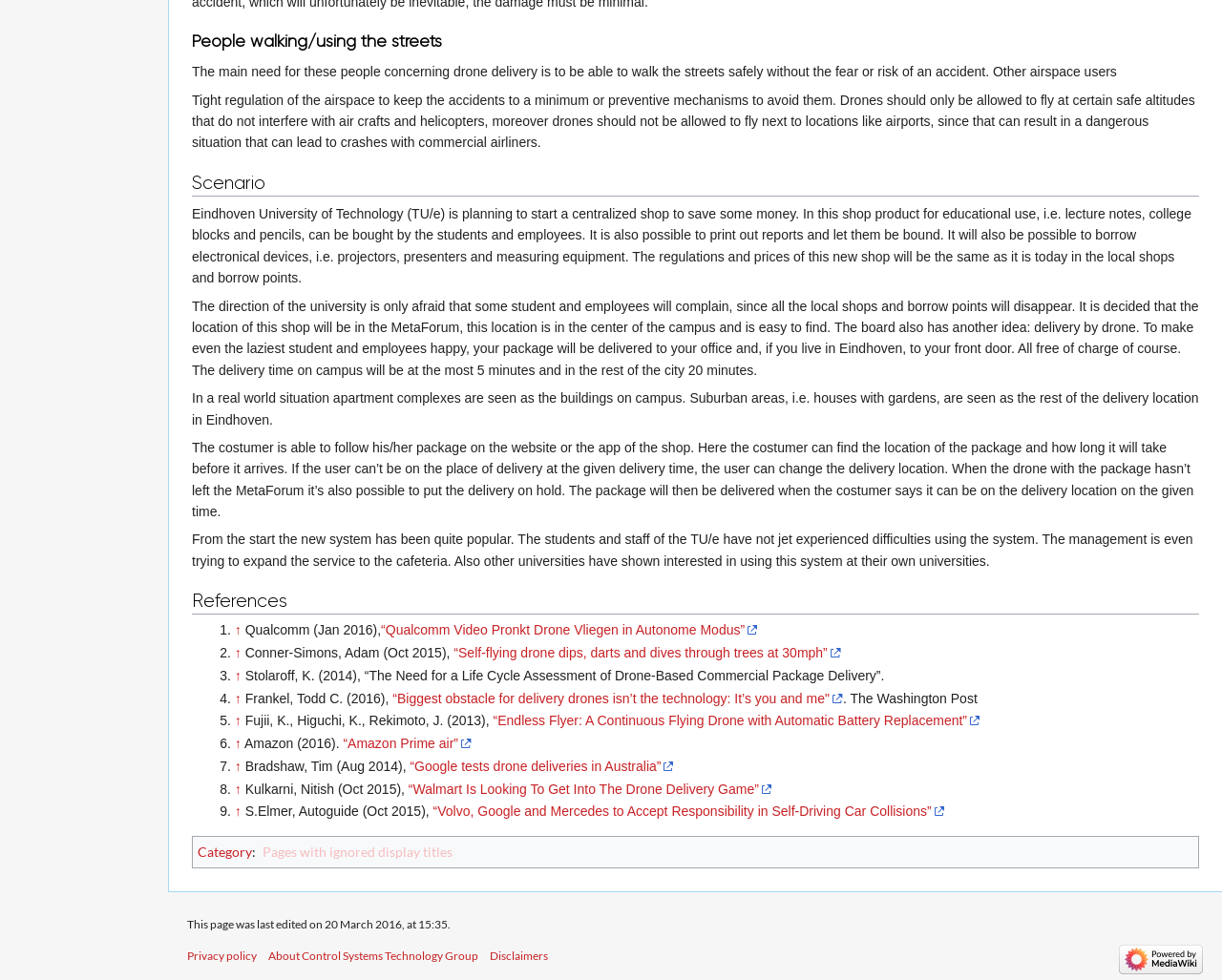Where is the centralized shop located?
Please use the image to deliver a detailed and complete answer.

According to the text under the 'Scenario' heading, the location of the centralized shop is in the MetaForum, which is in the center of the campus and is easy to find.